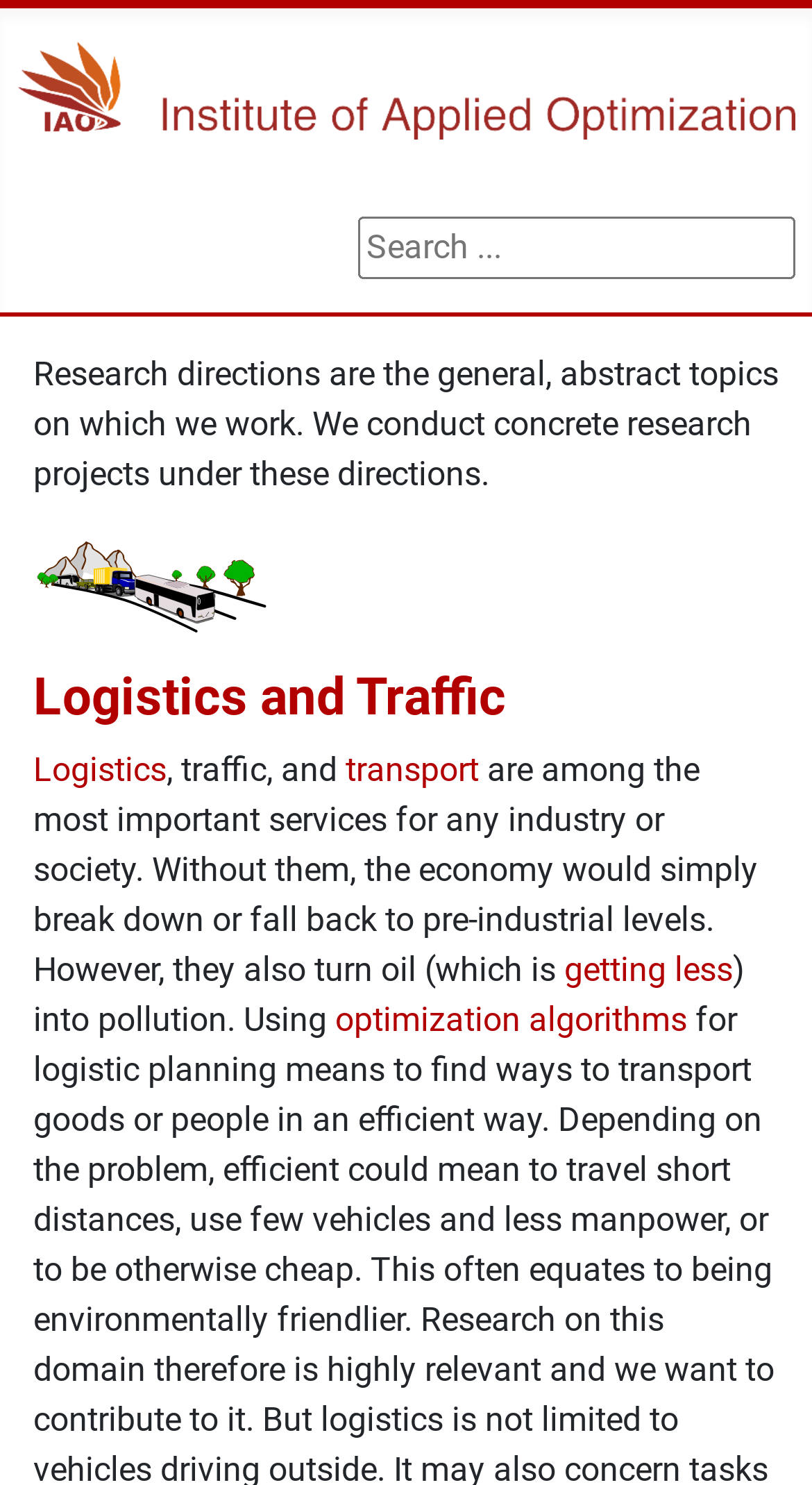Please provide a detailed answer to the question below by examining the image:
What is the problem with logistics and traffic?

The problem with logistics and traffic is obtained from the static text below the link element with the text 'Logistics and Traffic', which states that they turn oil into pollution.